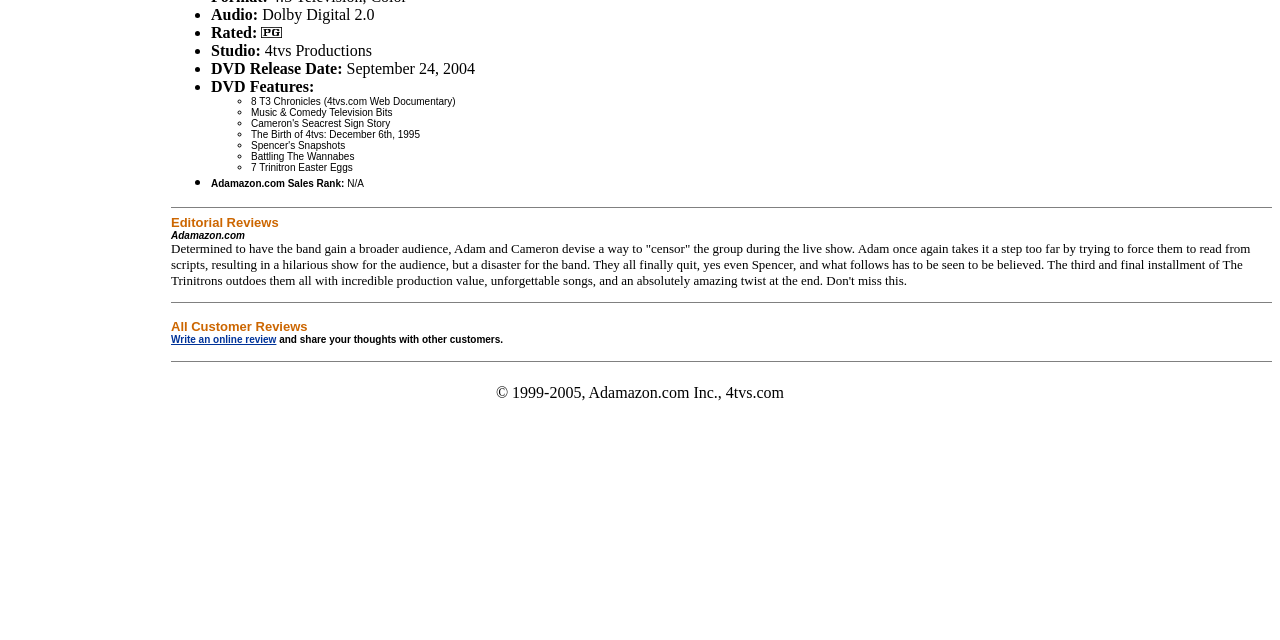Given the description "Editorial Reviews", determine the bounding box of the corresponding UI element.

[0.134, 0.335, 0.218, 0.359]